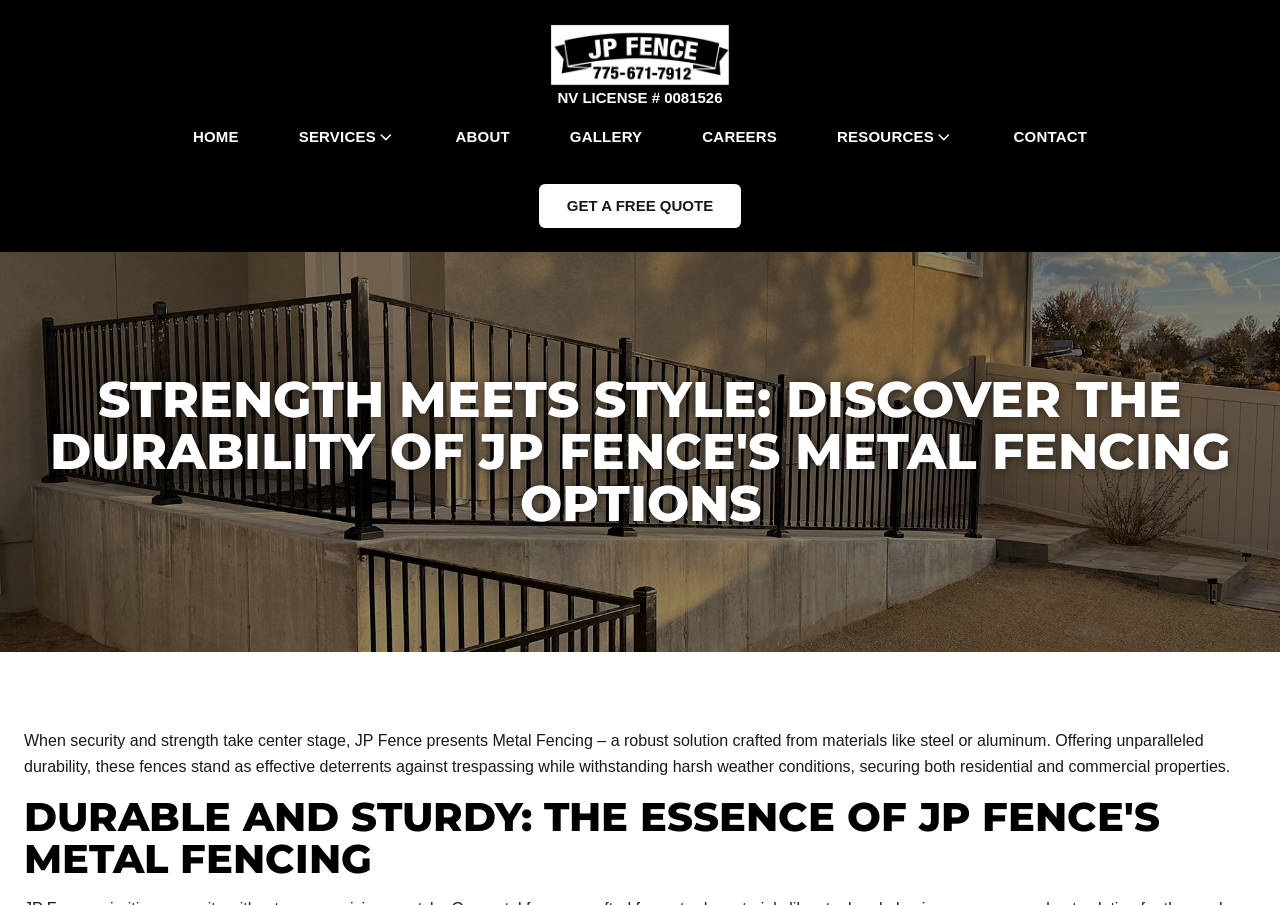Using the information in the image, give a comprehensive answer to the question: 
What type of fencing does JP Fence offer?

Based on the webpage content, specifically the static text 'When security and strength take center stage, JP Fence presents Metal Fencing – a robust solution crafted from materials like steel or aluminum.', it is clear that JP Fence offers metal fencing options.